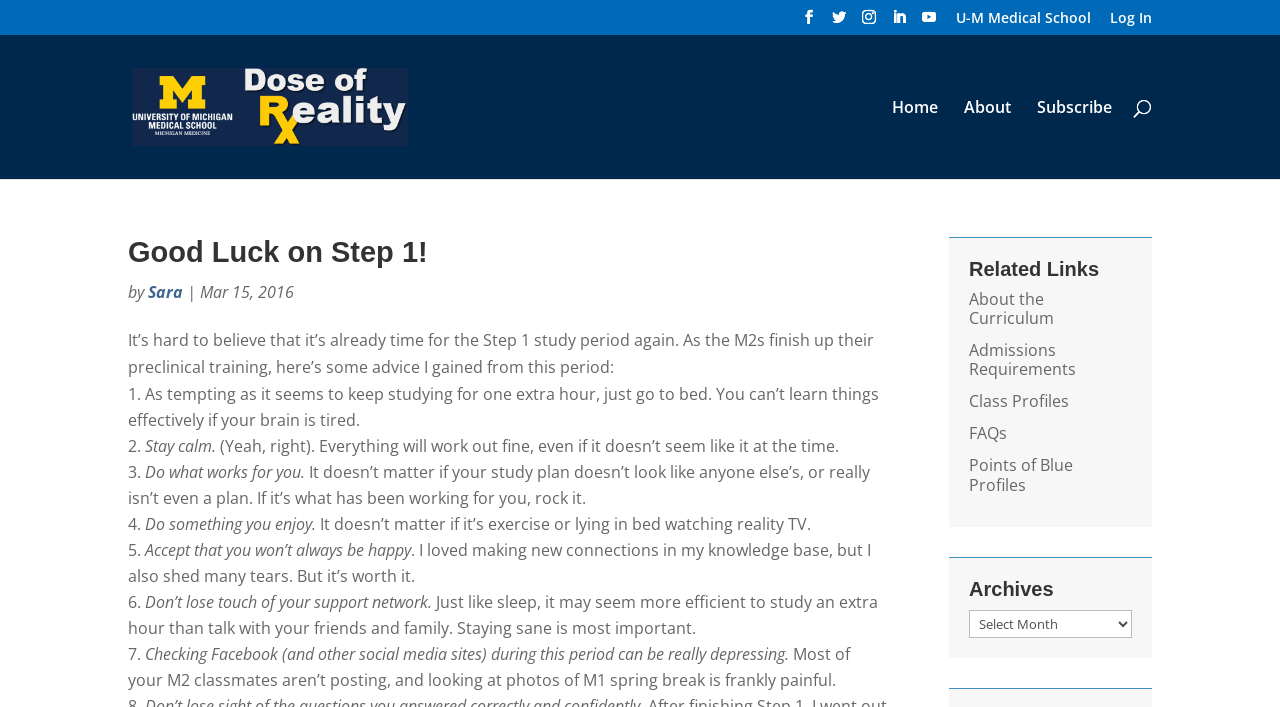Please determine the bounding box coordinates of the element's region to click in order to carry out the following instruction: "Log in to the website". The coordinates should be four float numbers between 0 and 1, i.e., [left, top, right, bottom].

[0.867, 0.015, 0.9, 0.05]